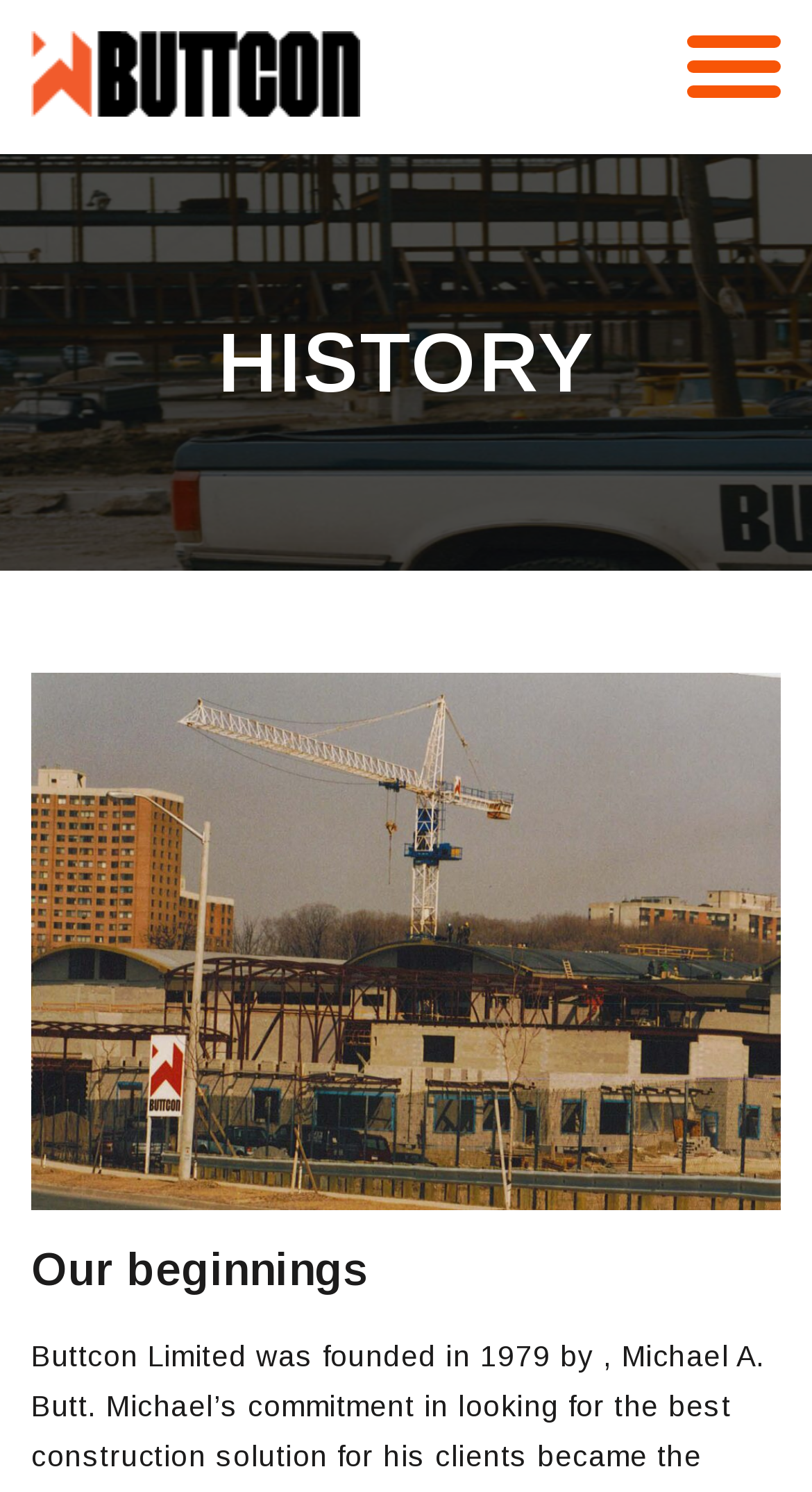What is the position of the link at the top right corner?
Based on the screenshot, provide a one-word or short-phrase response.

Top right corner